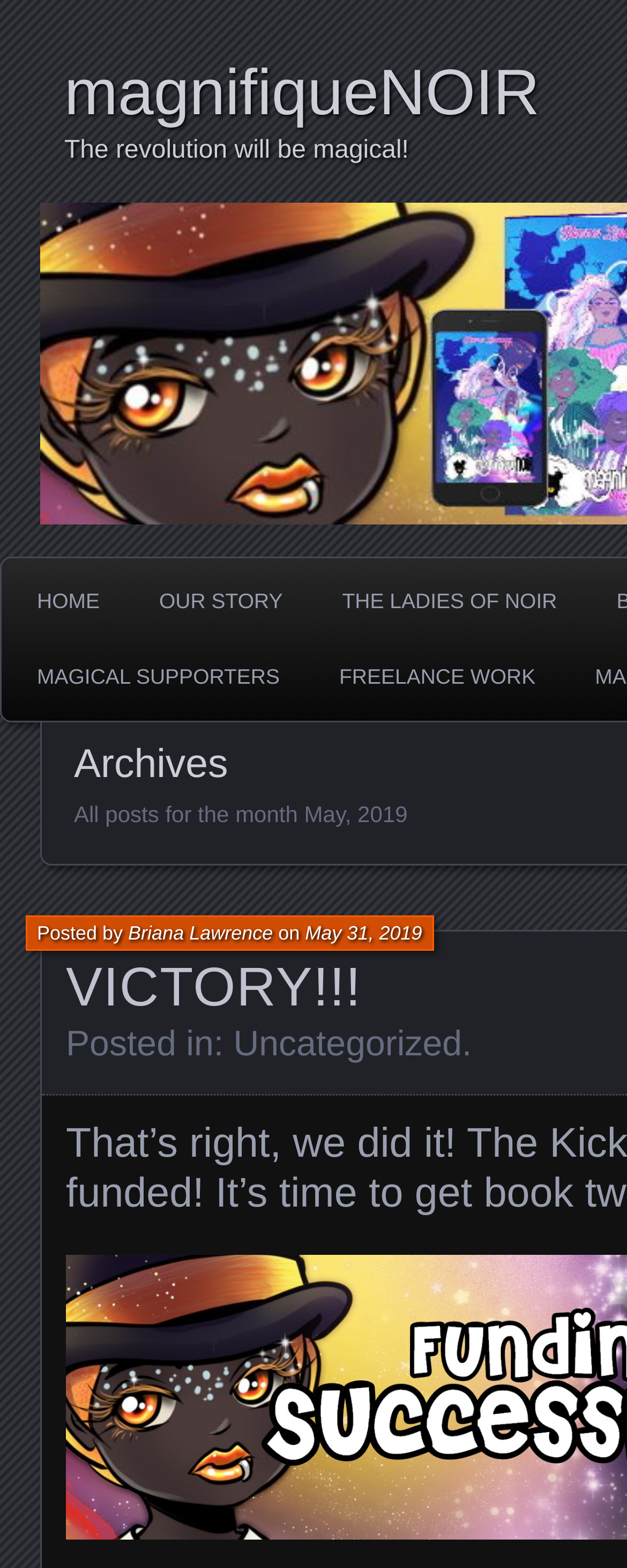Provide a brief response using a word or short phrase to this question:
What is the name of the author of the post?

Briana Lawrence